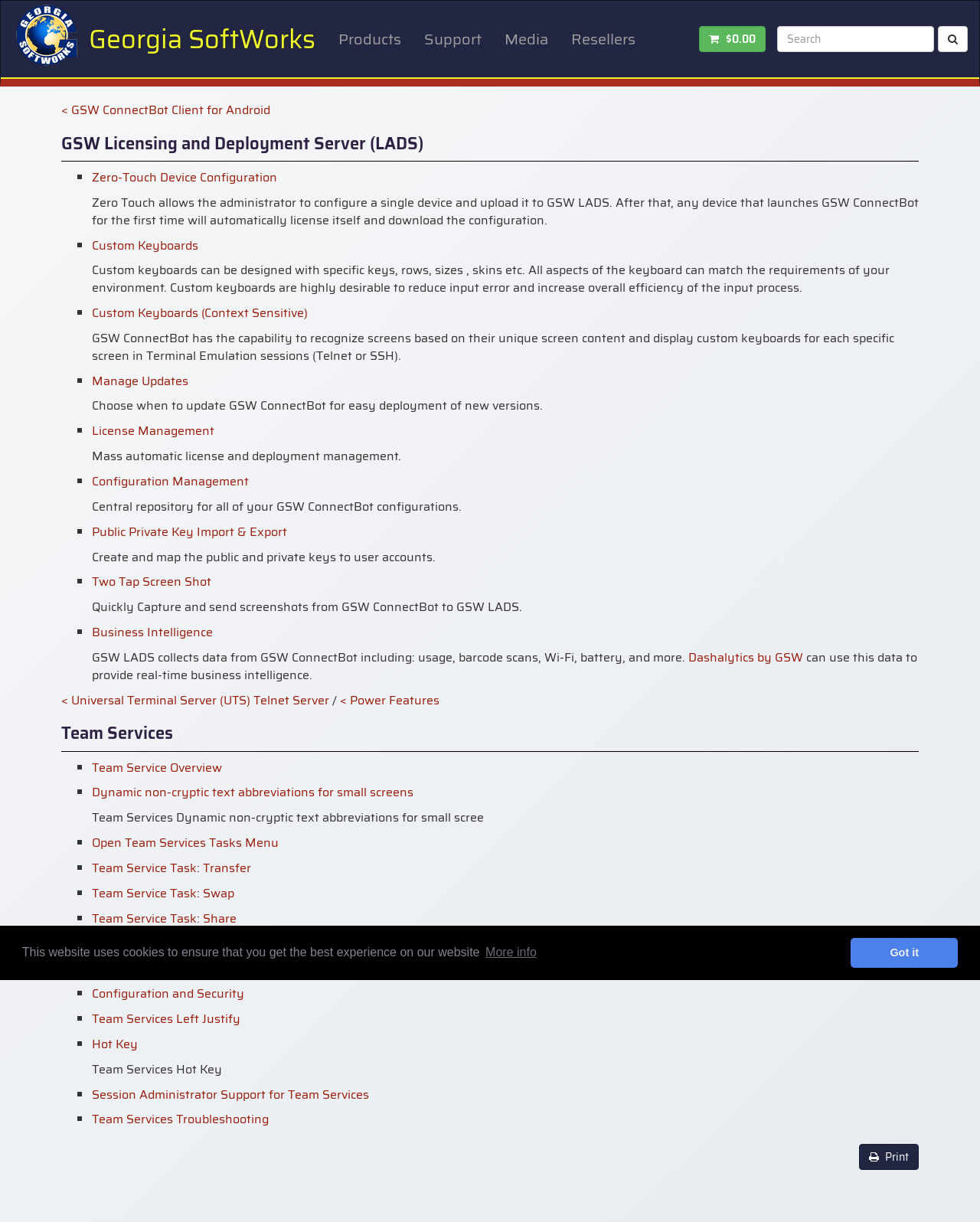Please identify the bounding box coordinates of the element I need to click to follow this instruction: "Enter your first name".

None